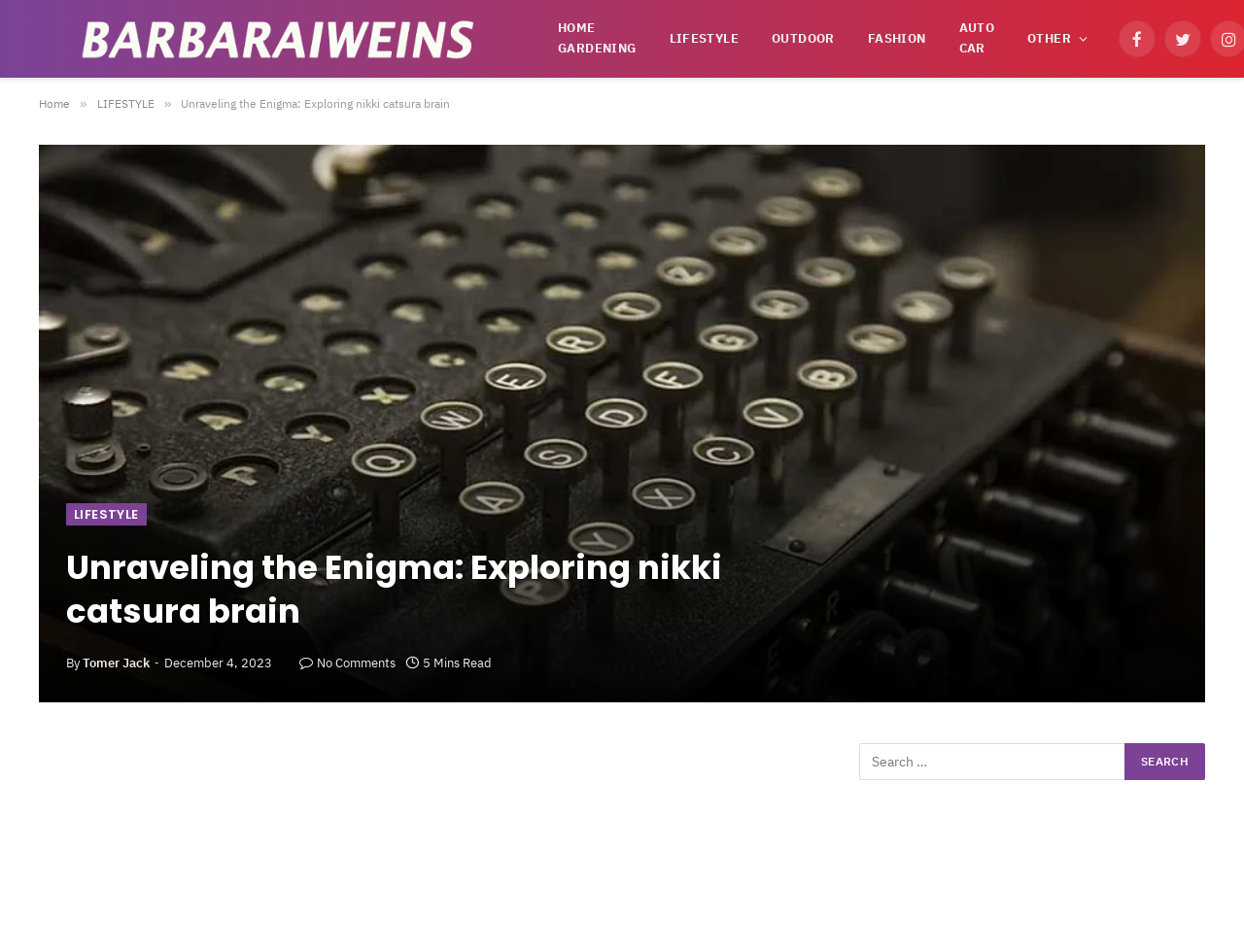Determine the bounding box coordinates of the section to be clicked to follow the instruction: "Click on the Facebook link". The coordinates should be given as four float numbers between 0 and 1, formatted as [left, top, right, bottom].

[0.9, 0.021, 0.929, 0.06]